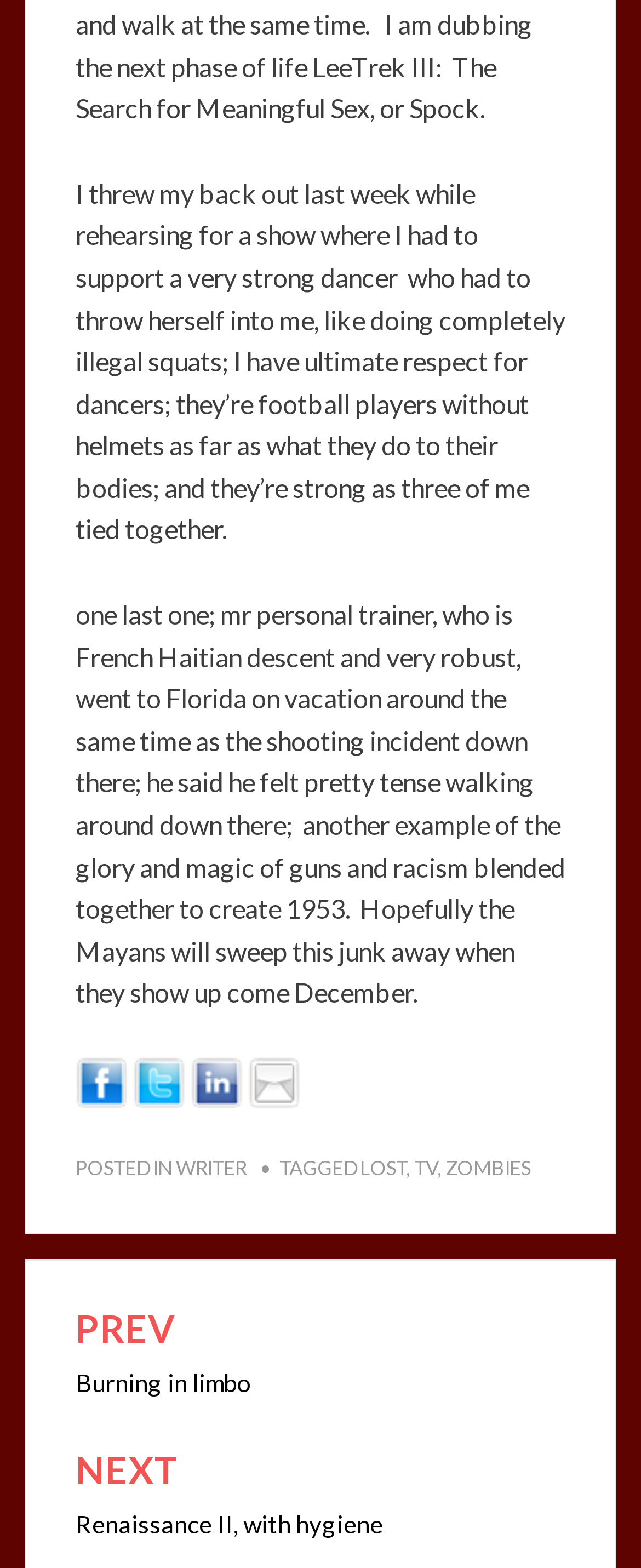How many tags are there in the post?
Look at the screenshot and give a one-word or phrase answer.

3